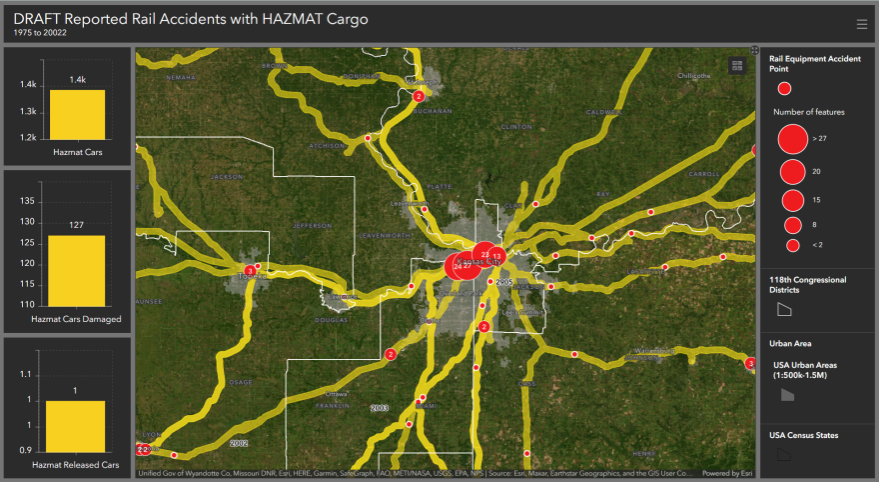What is the purpose of this visual tool?
Examine the image and provide an in-depth answer to the question.

The caption states that this visual tool 'aids in understanding necessary precautions and strategic planning in transportation safety and emergency response regarding hazardous materials', which implies that its purpose is to facilitate informed decision-making in transportation safety and emergency response.